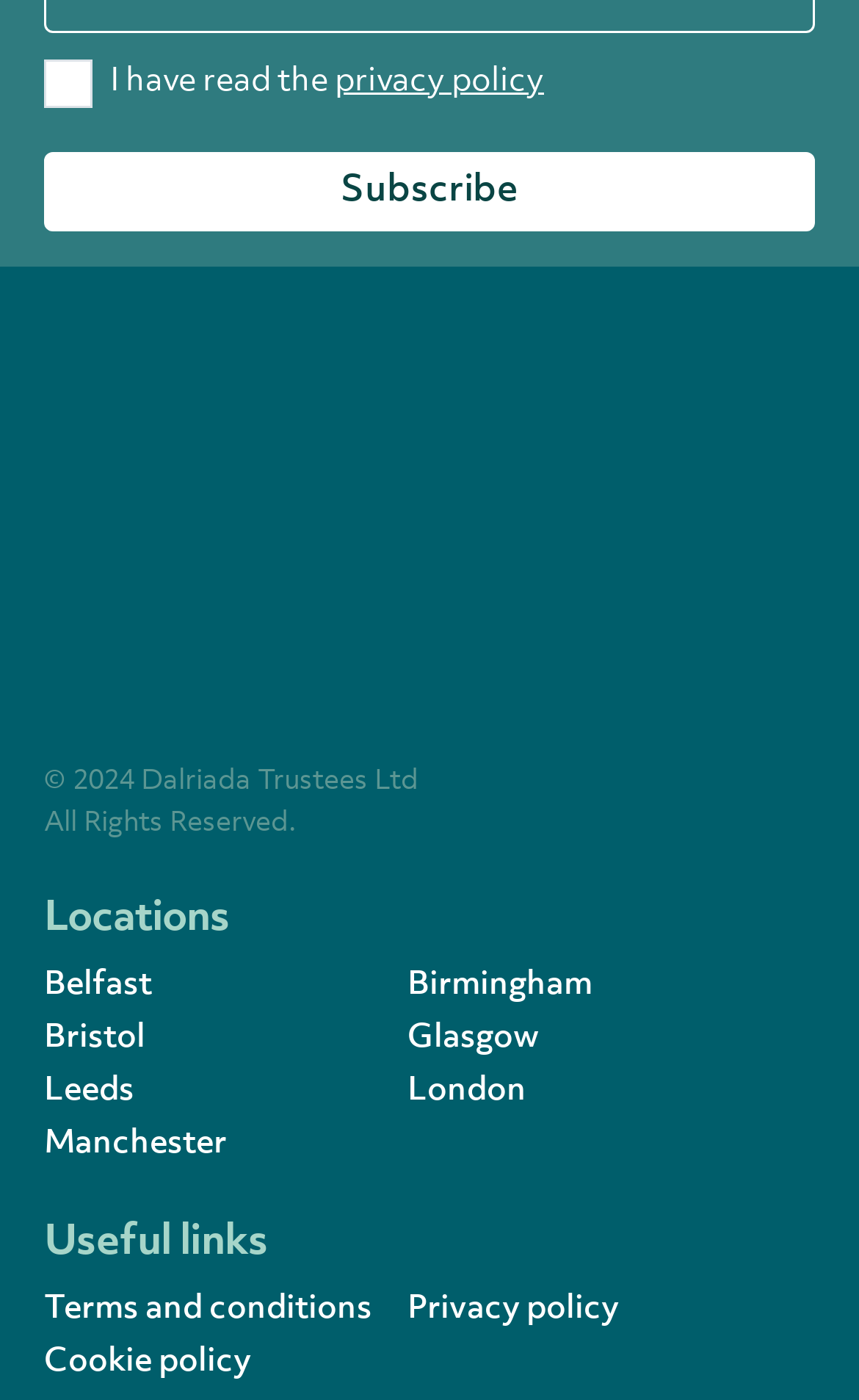Using the elements shown in the image, answer the question comprehensively: What year is the copyright claimed for?

The copyright information is displayed at the bottom of the webpage, where it says '© 2024 Dalriada Trustees Ltd'. This indicates that the company is claiming copyright for the year 2024, suggesting that the webpage's content is protected by copyright law.